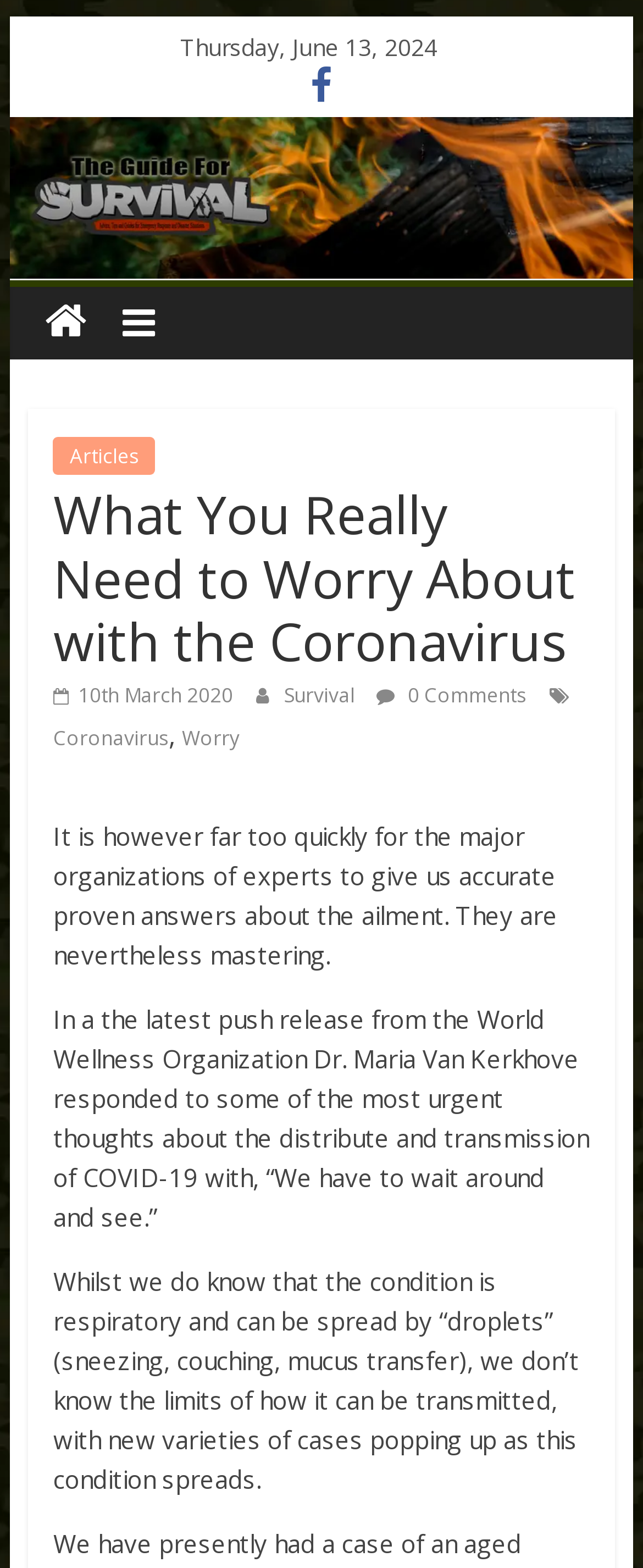What is the date of the latest update?
Please answer the question as detailed as possible.

I found the date of the latest update by looking at the top of the webpage, where it says 'Thursday, June 13, 2024' in a static text element.